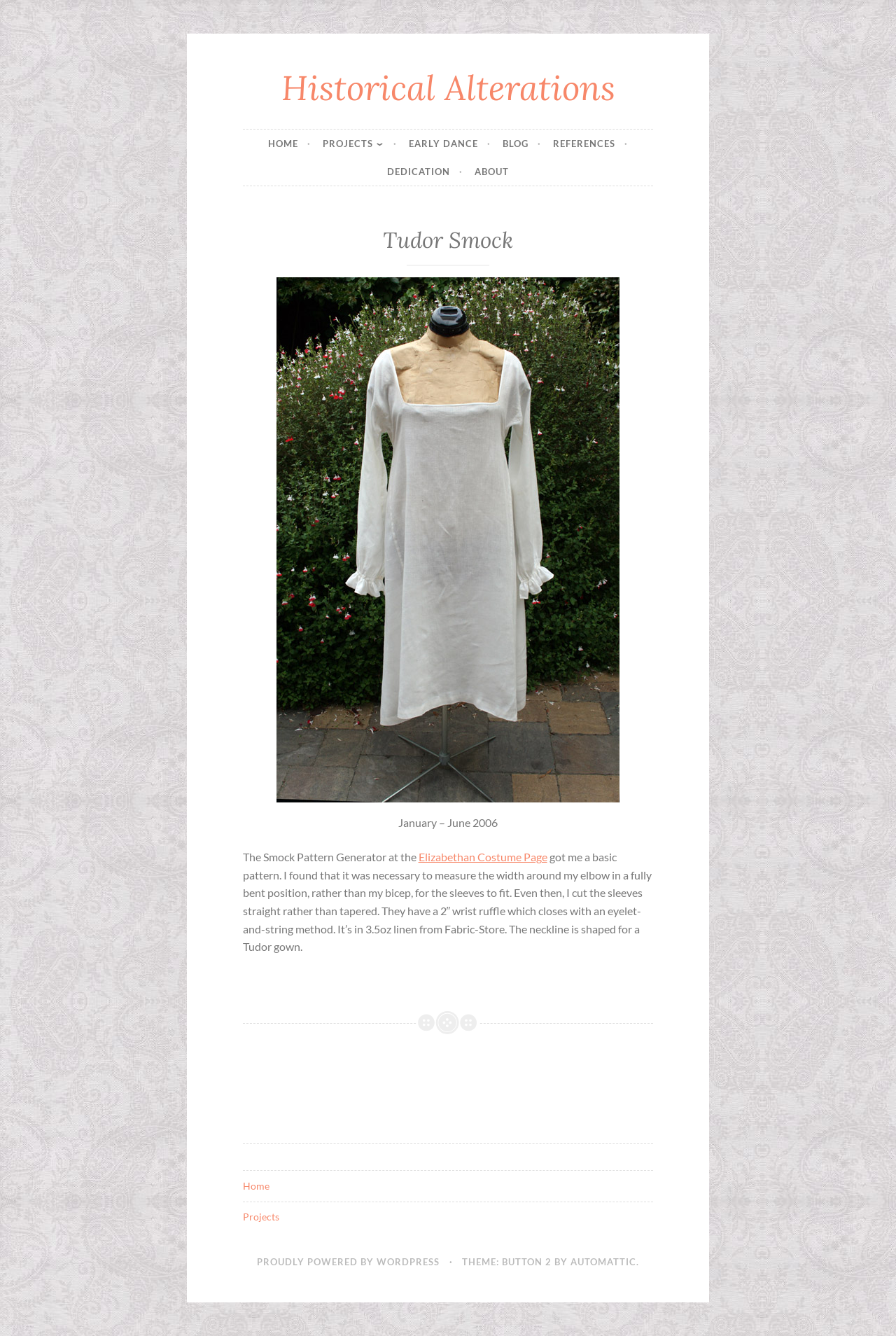Could you locate the bounding box coordinates for the section that should be clicked to accomplish this task: "go to home page".

[0.299, 0.097, 0.347, 0.118]